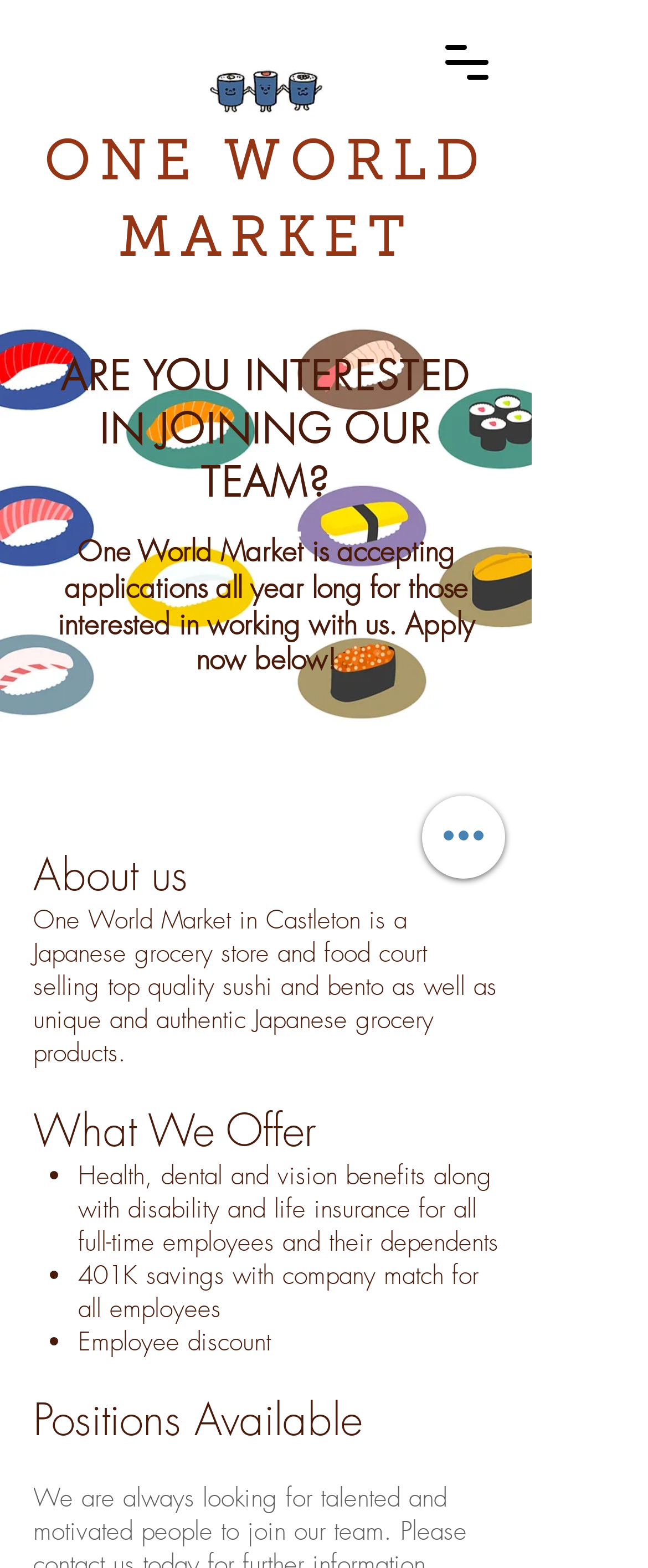What is the purpose of the webpage?
Please respond to the question with a detailed and well-explained answer.

The purpose of the webpage can be inferred from the heading element that reads 'ARE YOU INTERESTED IN JOINING OUR TEAM?' and the presence of a section titled 'Positions Available'. The webpage appears to be providing information about career opportunities at One World Market.